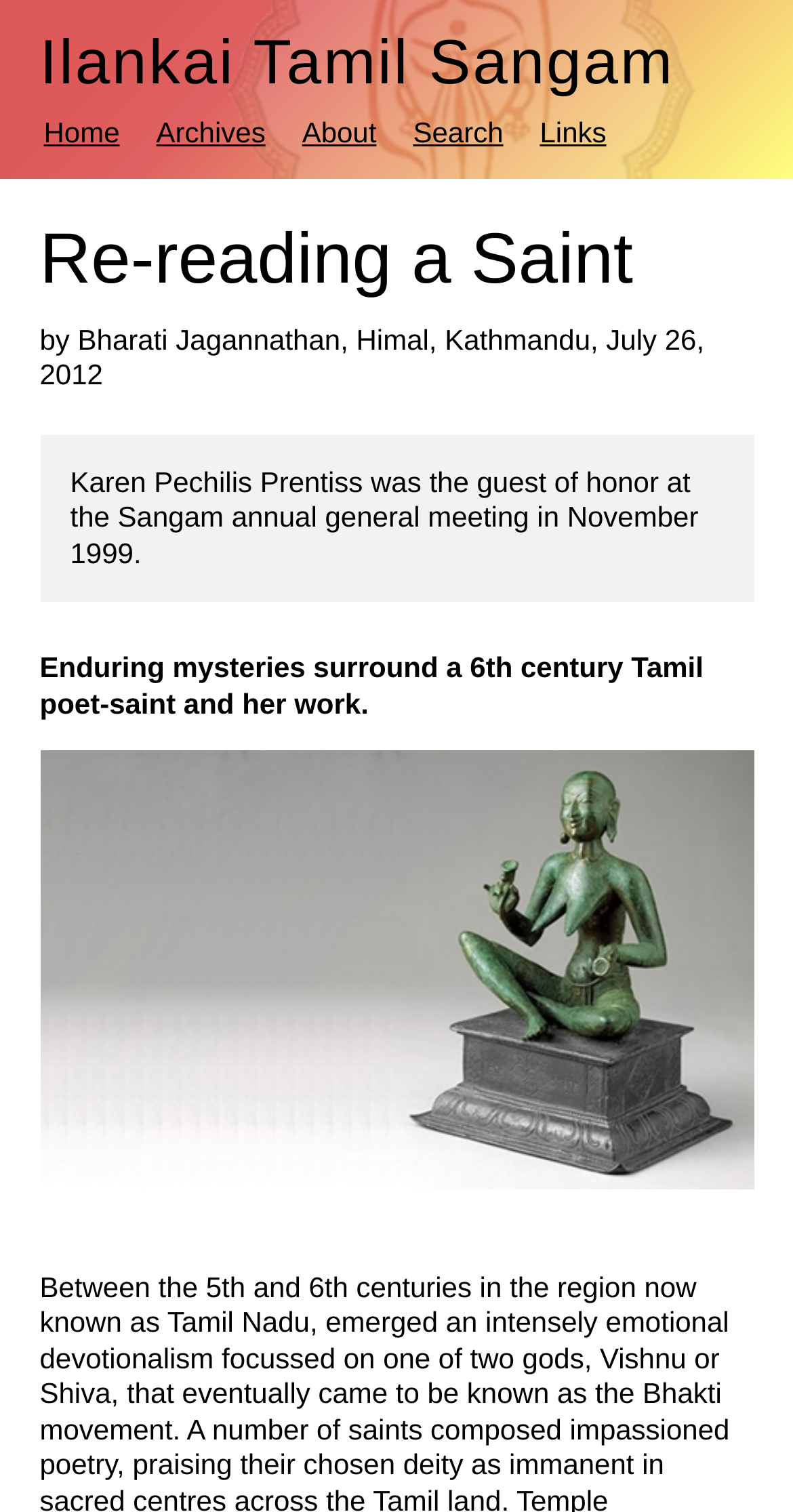Craft a detailed narrative of the webpage's structure and content.

The webpage is about "Re-reading a Saint" and is related to Ilankai Tamil Sangam. At the top, there are six links: "Ilankai Tamil Sangam", "Home", "Archives", "About", "Search", and "Links", arranged horizontally from left to right. 

Below these links, there is a header section that spans almost the entire width of the page. Within this section, there is a heading "Re-reading a Saint" at the top, followed by the author and publication information "by Bharati Jagannathan, Himal, Kathmandu, July 26, 2012". 

Further down, there is a paragraph of text that starts with "Karen Pechilis Prentiss was the guest of honor at the Sangam annual general meeting in November 1999." This paragraph is positioned below the author and publication information.

Finally, there is another paragraph of text that starts with "Enduring mysteries surround a 6th century Tamil poet-saint and her work." This paragraph is positioned below the previous one, and is also near the center of the page.